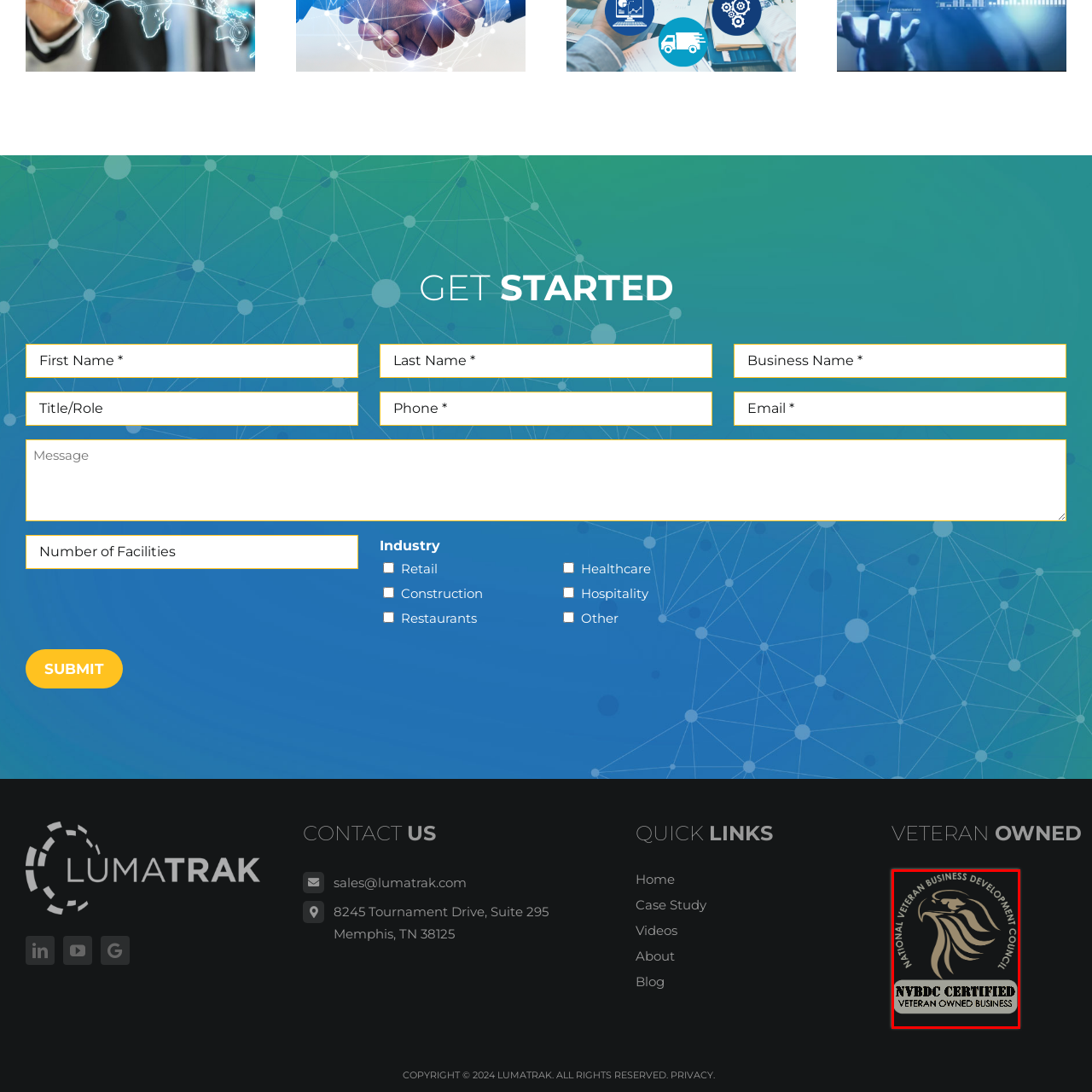What is the primary color scheme of the logo? Look at the image outlined by the red bounding box and provide a succinct answer in one word or a brief phrase.

Gold and black